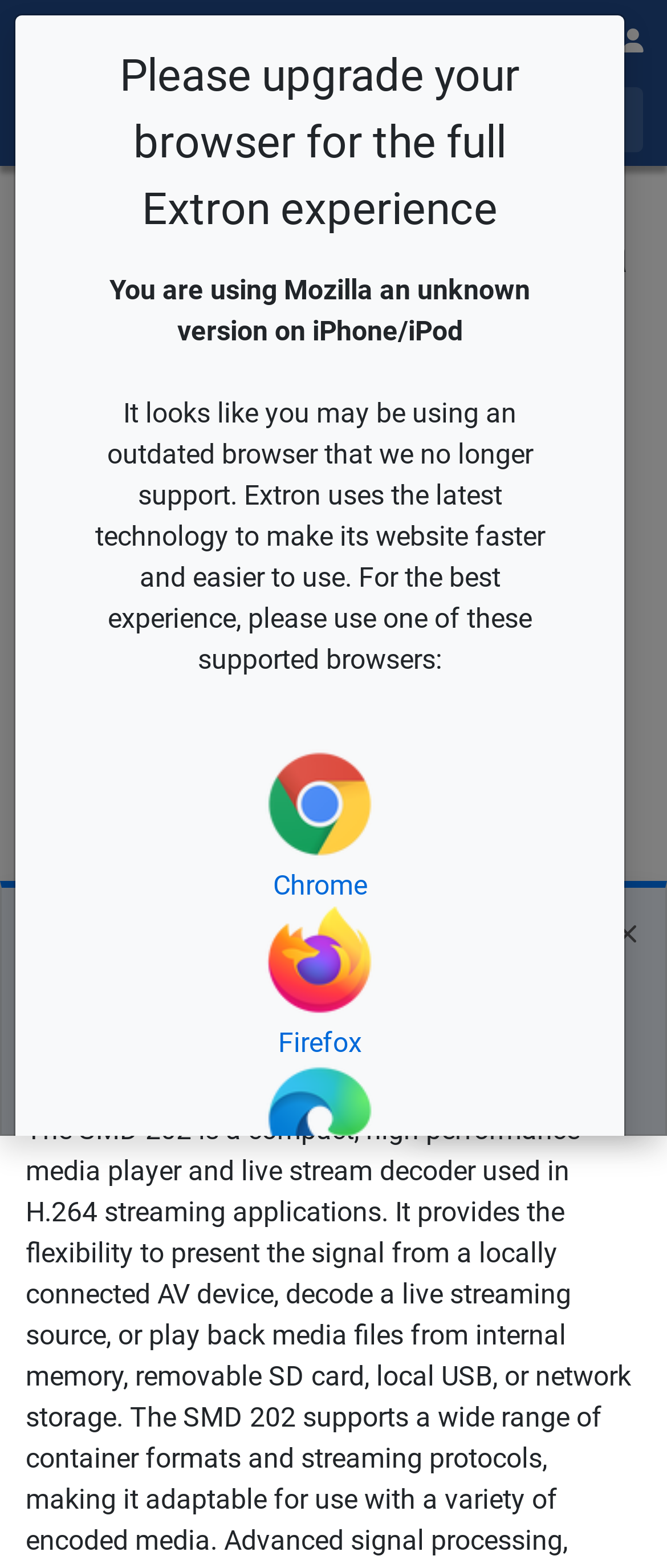Locate the heading on the webpage and return its text.

New Extron H.264 Media Player and Streaming Decoder Now Shipping